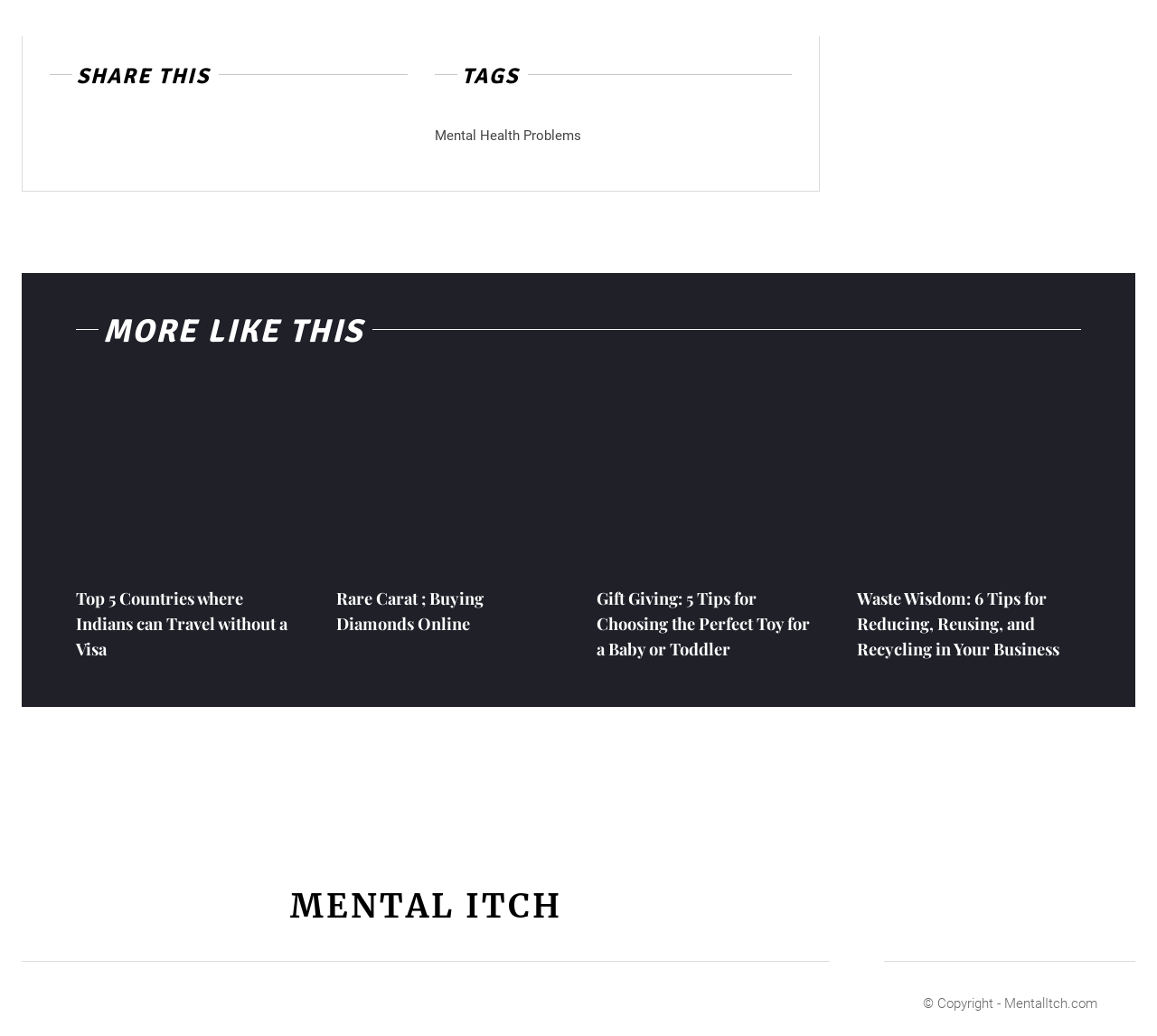How many articles are listed under 'MORE LIKE THIS'?
Please answer the question with a single word or phrase, referencing the image.

4